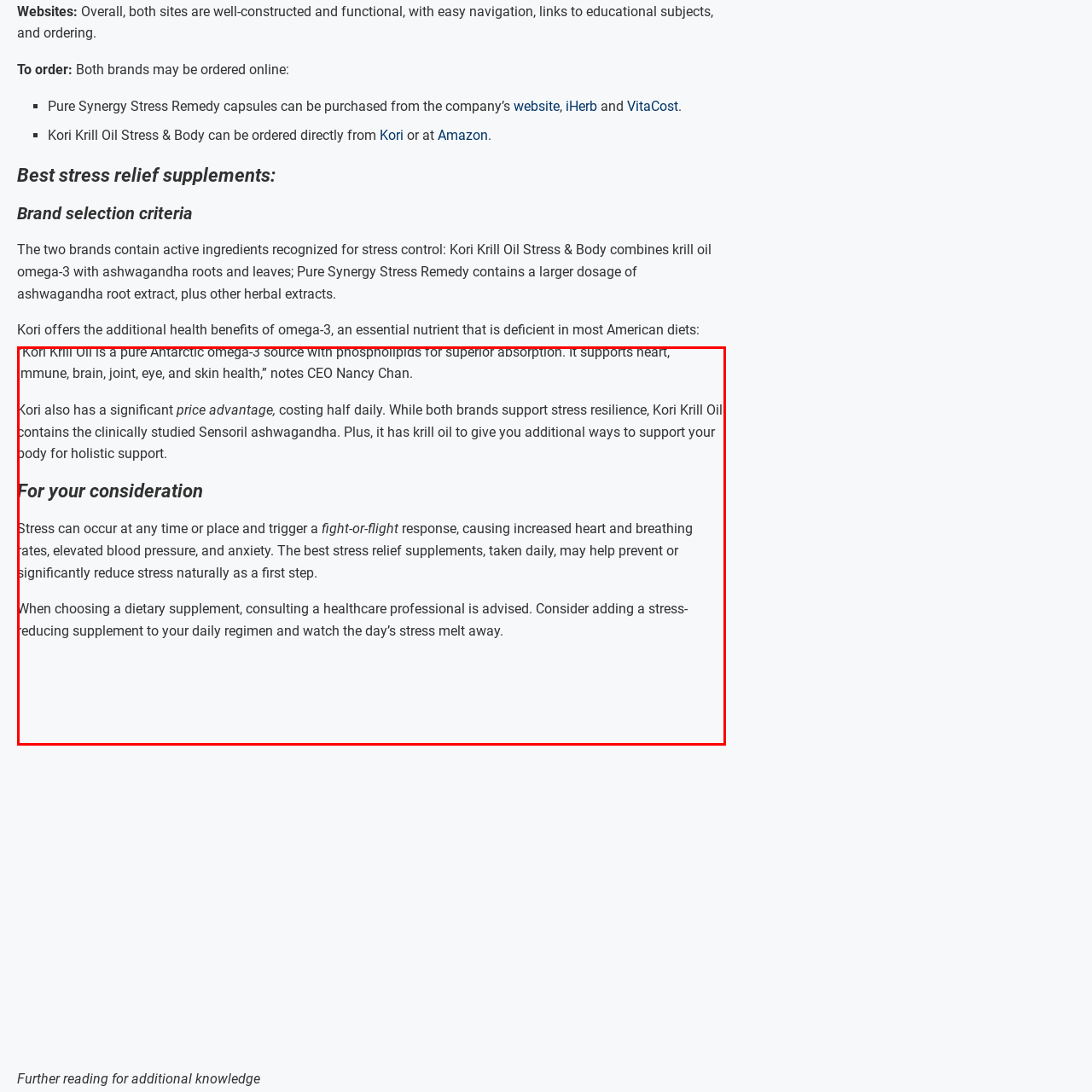What is the advantage of Kori Krill Oil in terms of price?
Examine the red-bounded area in the image carefully and respond to the question with as much detail as possible.

The caption states that Kori Krill Oil costs half daily compared to other brands, making it a more affordable option.